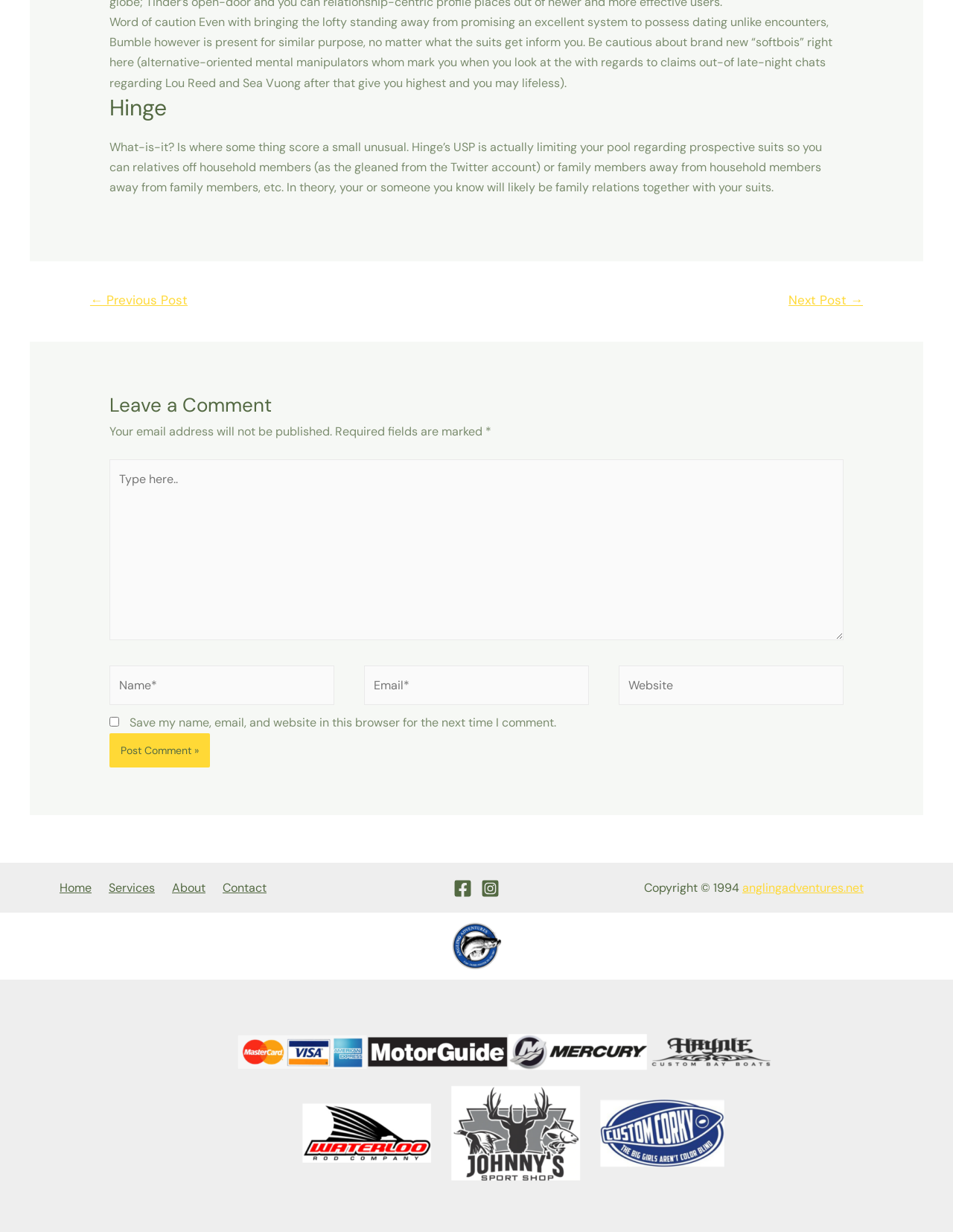What social media platforms are linked on the webpage?
Kindly give a detailed and elaborate answer to the question.

The webpage provides links to Facebook and Instagram, allowing users to connect with the website's social media presence.